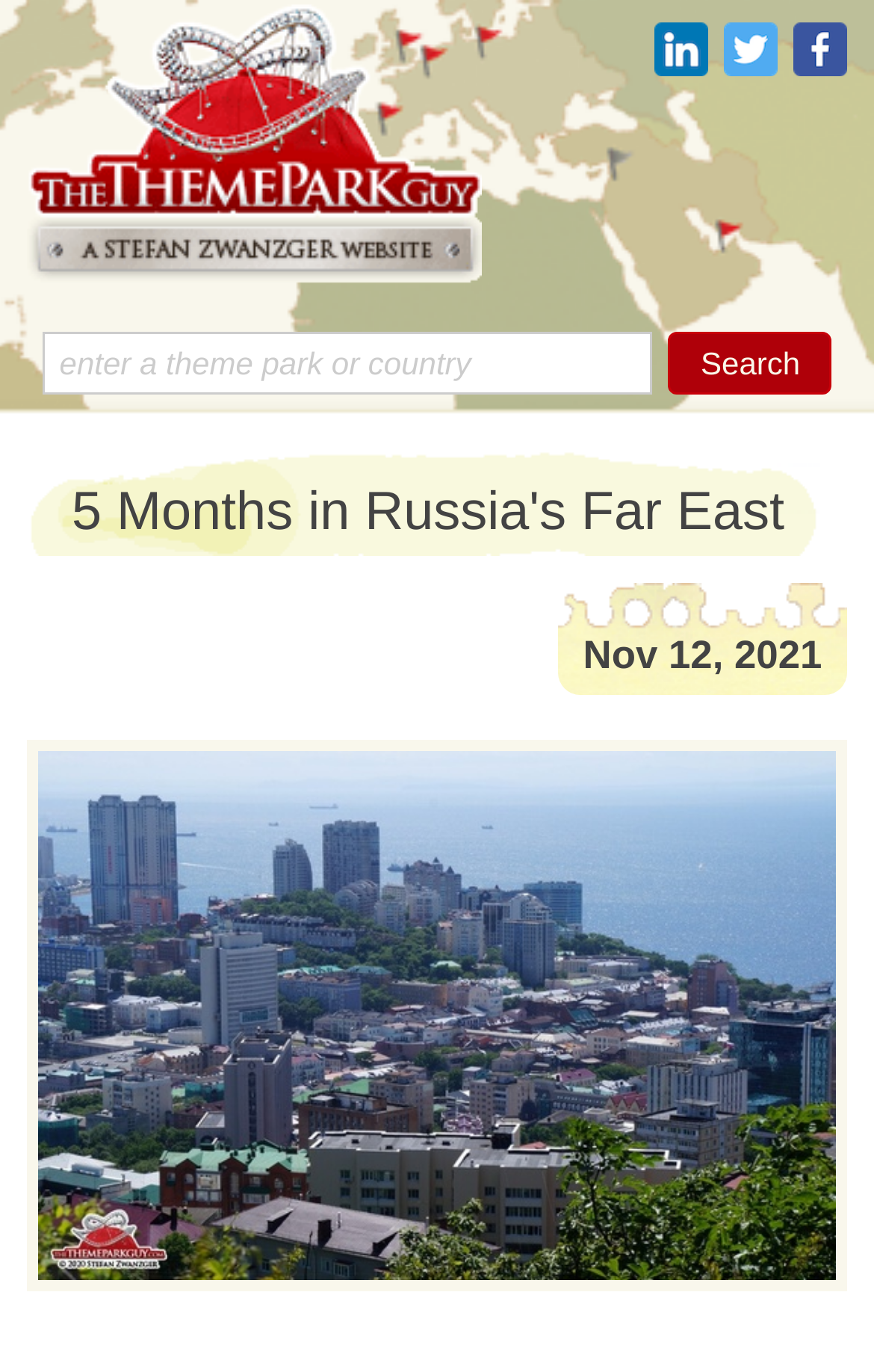Provide a brief response to the question below using a single word or phrase: 
How many social media links are there?

3